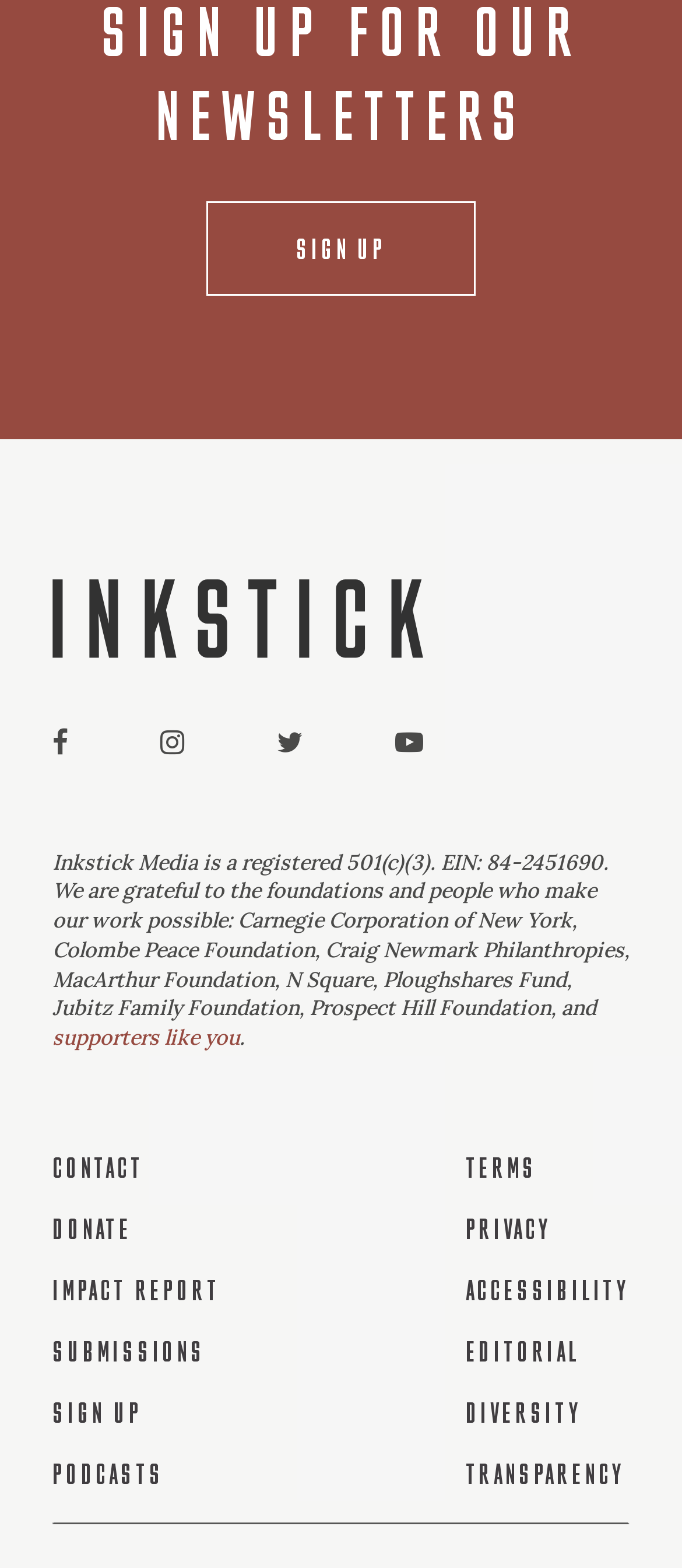What is the name of the organization?
Please provide a single word or phrase as your answer based on the image.

Inkstick Media